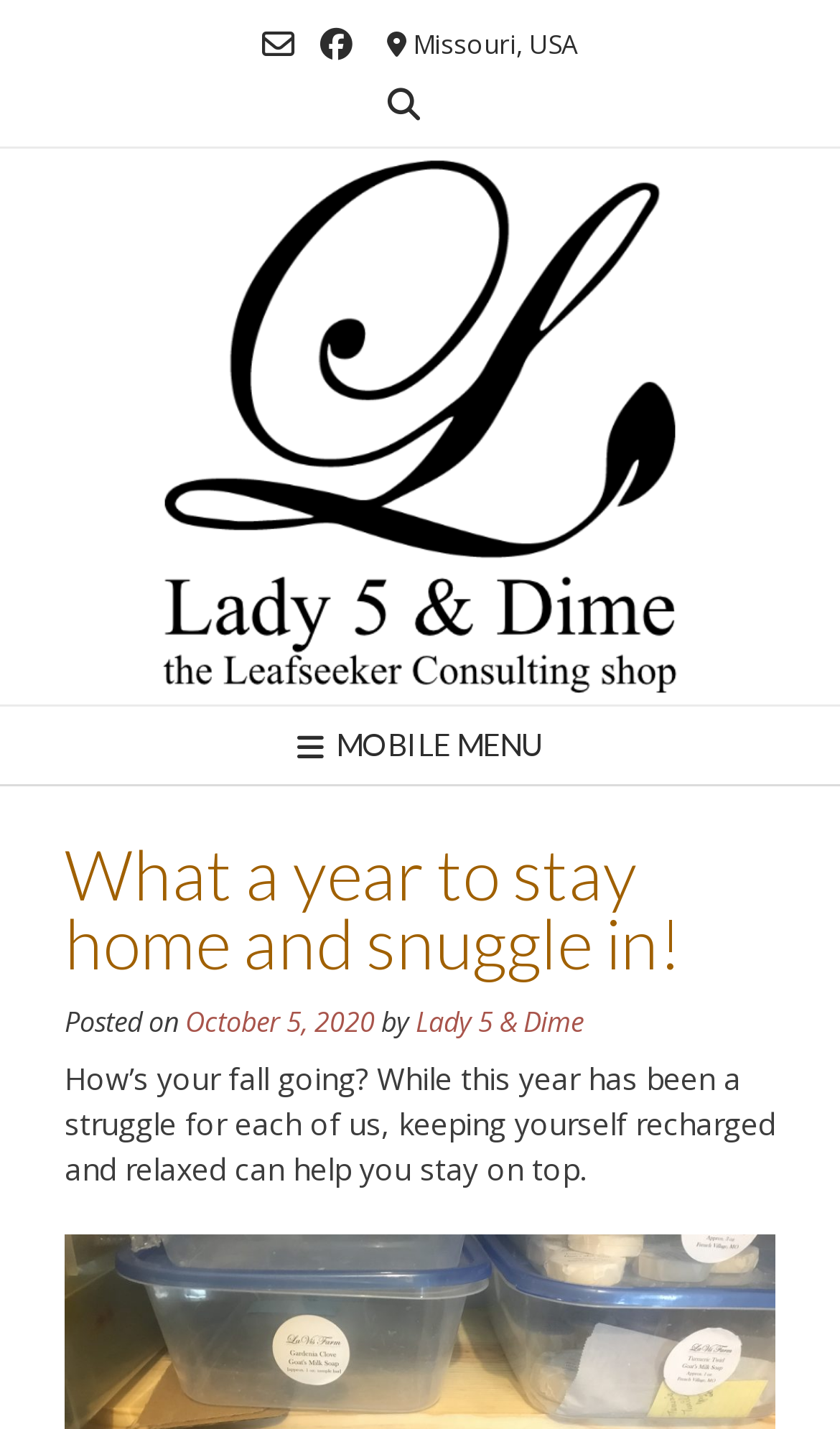What is the location mentioned?
Make sure to answer the question with a detailed and comprehensive explanation.

The location is mentioned in the static text element 'Missouri, USA' which is located at the top of the webpage, indicating that the author or the blog is based in Missouri, USA.